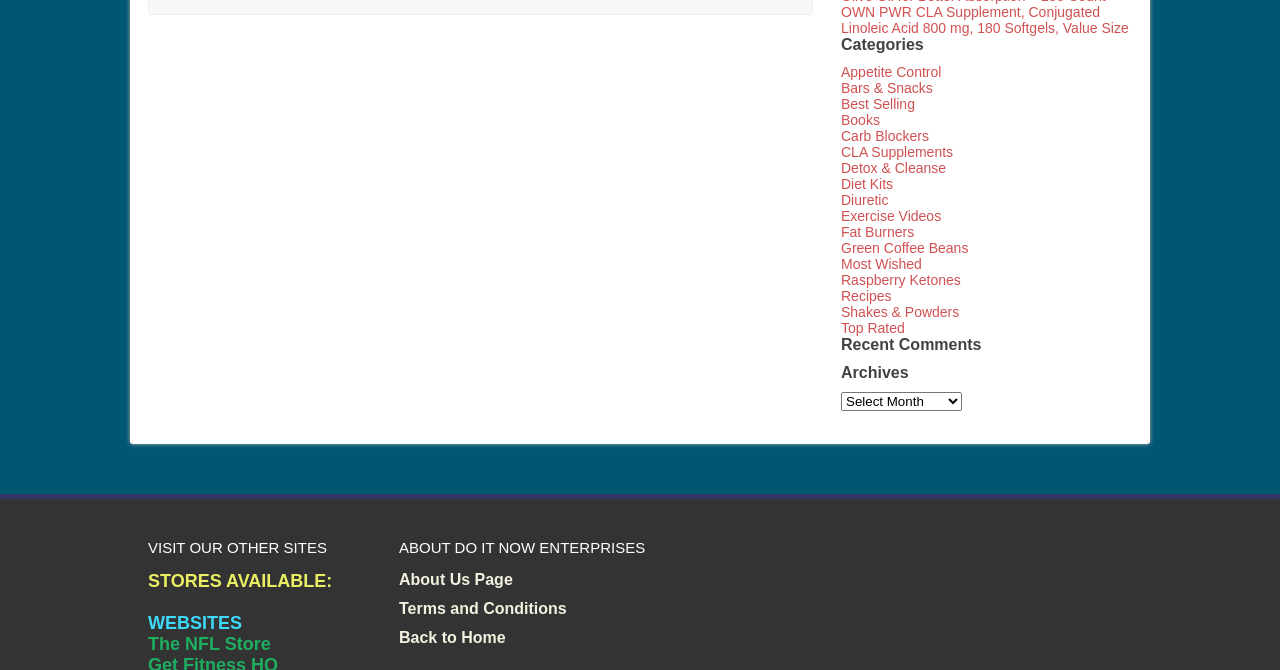Provide the bounding box for the UI element matching this description: "Exercise Videos".

[0.657, 0.31, 0.735, 0.334]